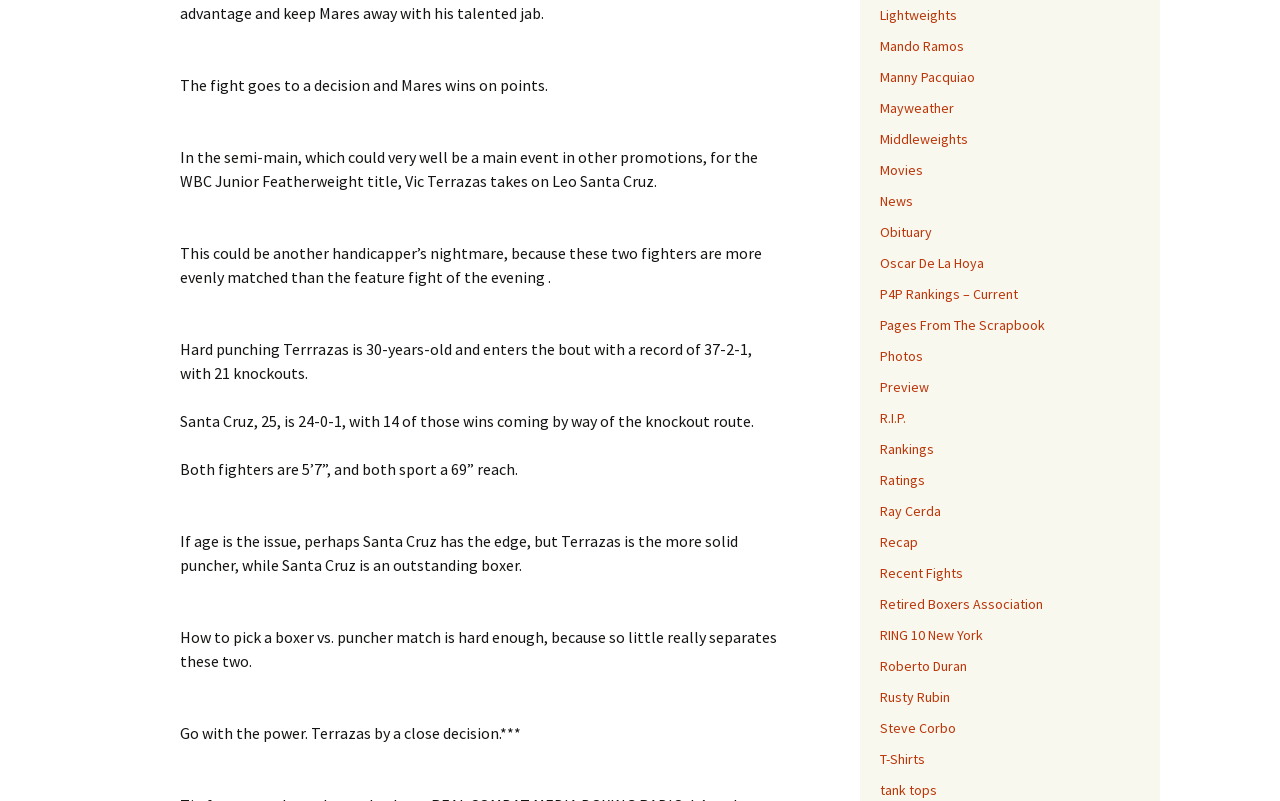What is the age of Vic Terrazas?
Make sure to answer the question with a detailed and comprehensive explanation.

The StaticText element with the text 'Hard punching Terrrazas is 30-years-old and enters the bout with a record of 37-2-1, with 21 knockouts.' provides the age of Vic Terrazas, which is 30 years old.